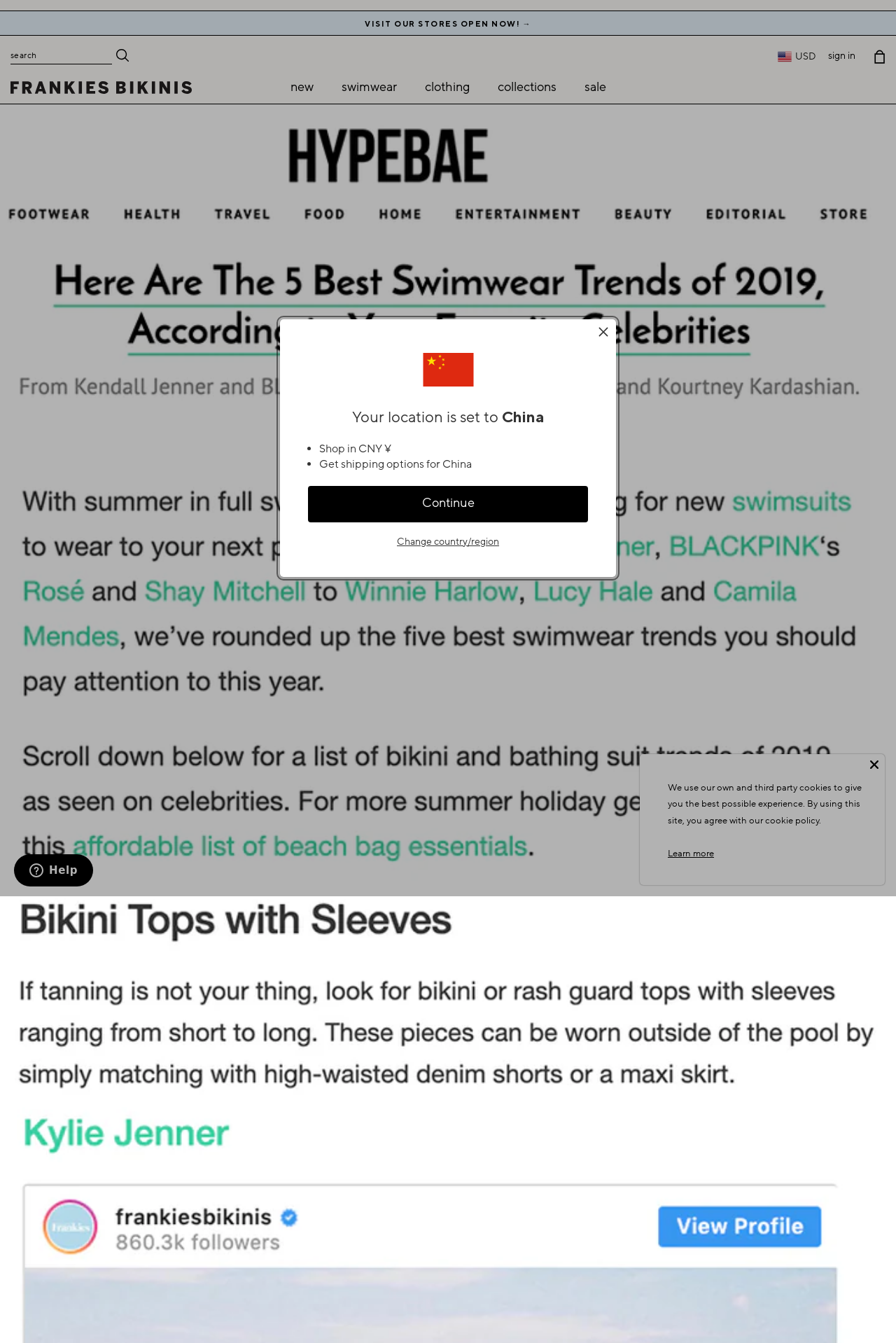Please locate the bounding box coordinates for the element that should be clicked to achieve the following instruction: "sign in to account". Ensure the coordinates are given as four float numbers between 0 and 1, i.e., [left, top, right, bottom].

[0.923, 0.032, 0.955, 0.053]